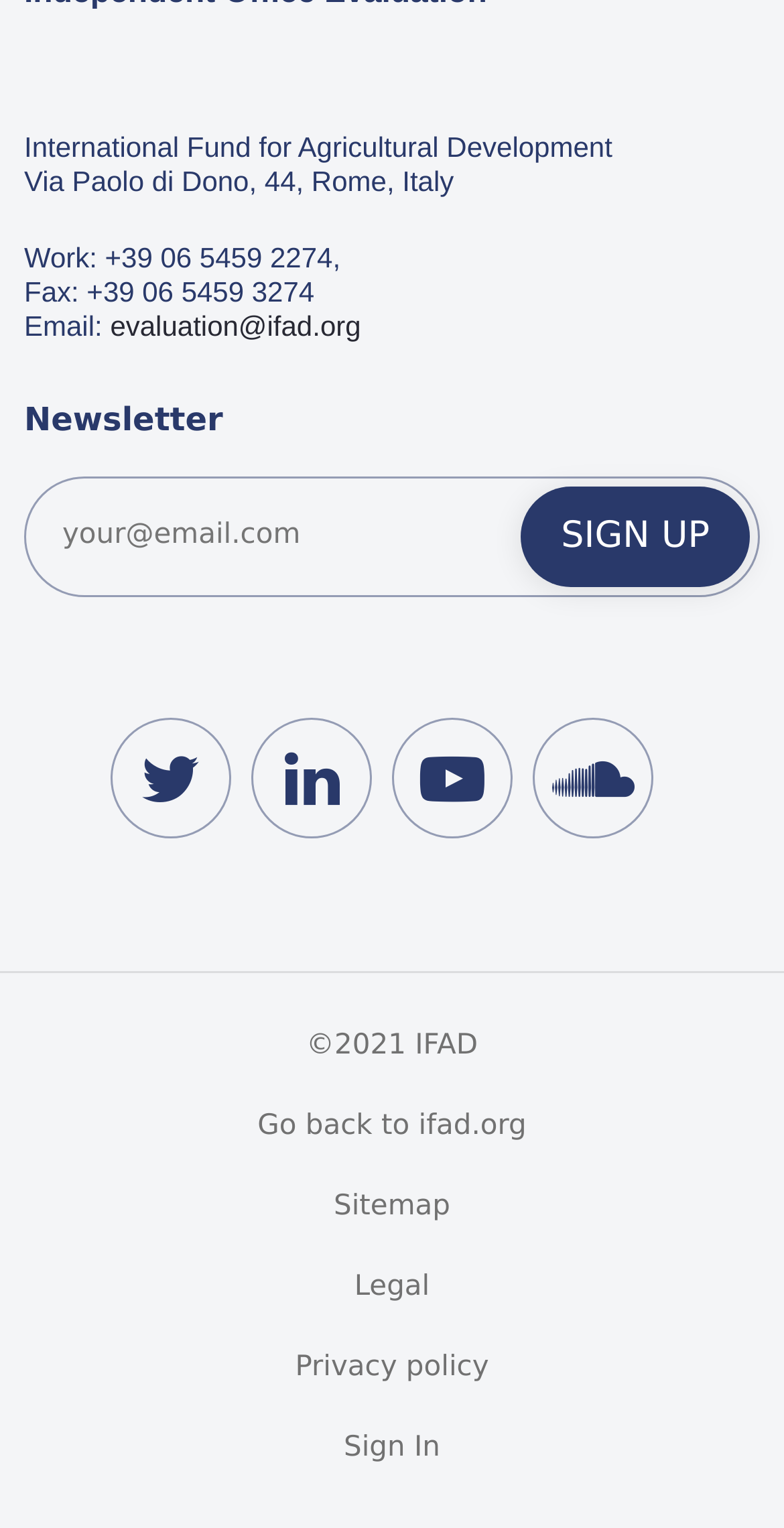Please indicate the bounding box coordinates of the element's region to be clicked to achieve the instruction: "Go back to ifad.org". Provide the coordinates as four float numbers between 0 and 1, i.e., [left, top, right, bottom].

[0.328, 0.726, 0.672, 0.747]